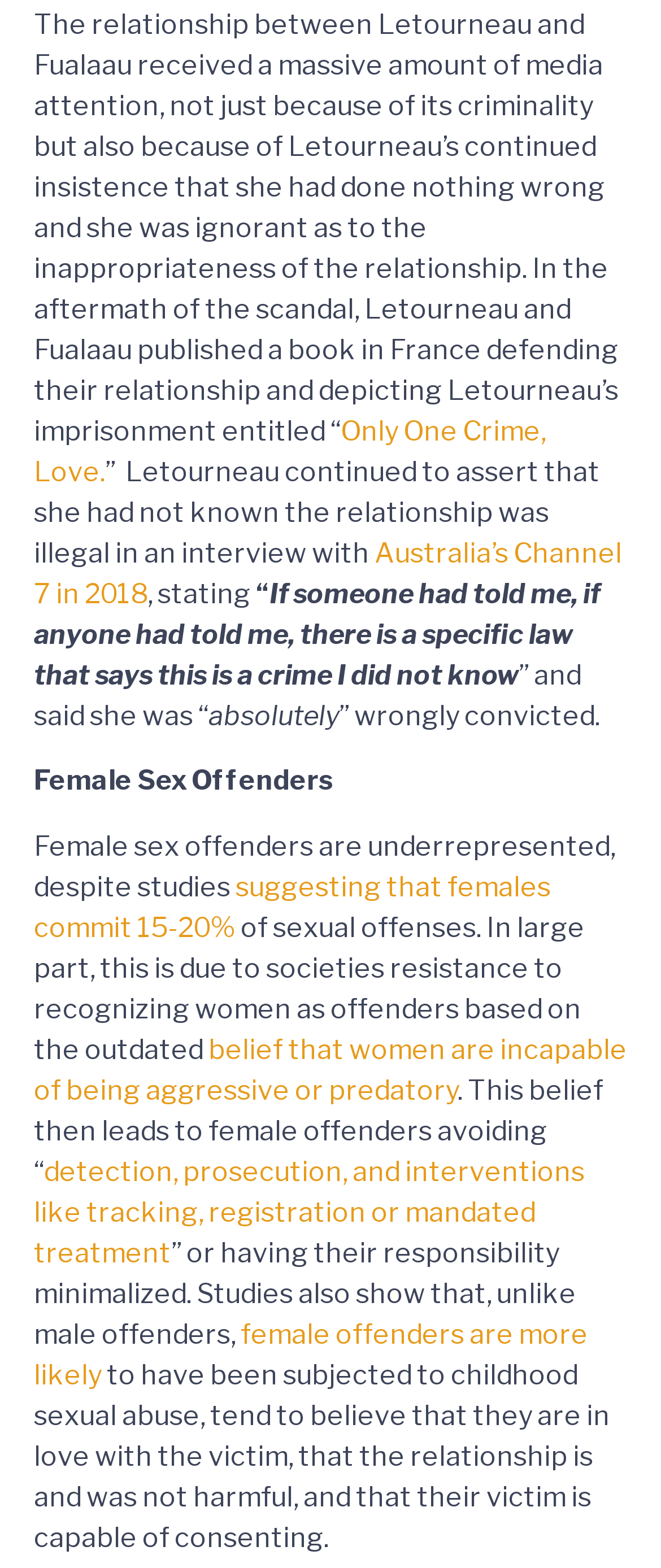Provide the bounding box coordinates for the UI element that is described by this text: "suggesting that females commit 15-20%". The coordinates should be in the form of four float numbers between 0 and 1: [left, top, right, bottom].

[0.051, 0.555, 0.833, 0.601]